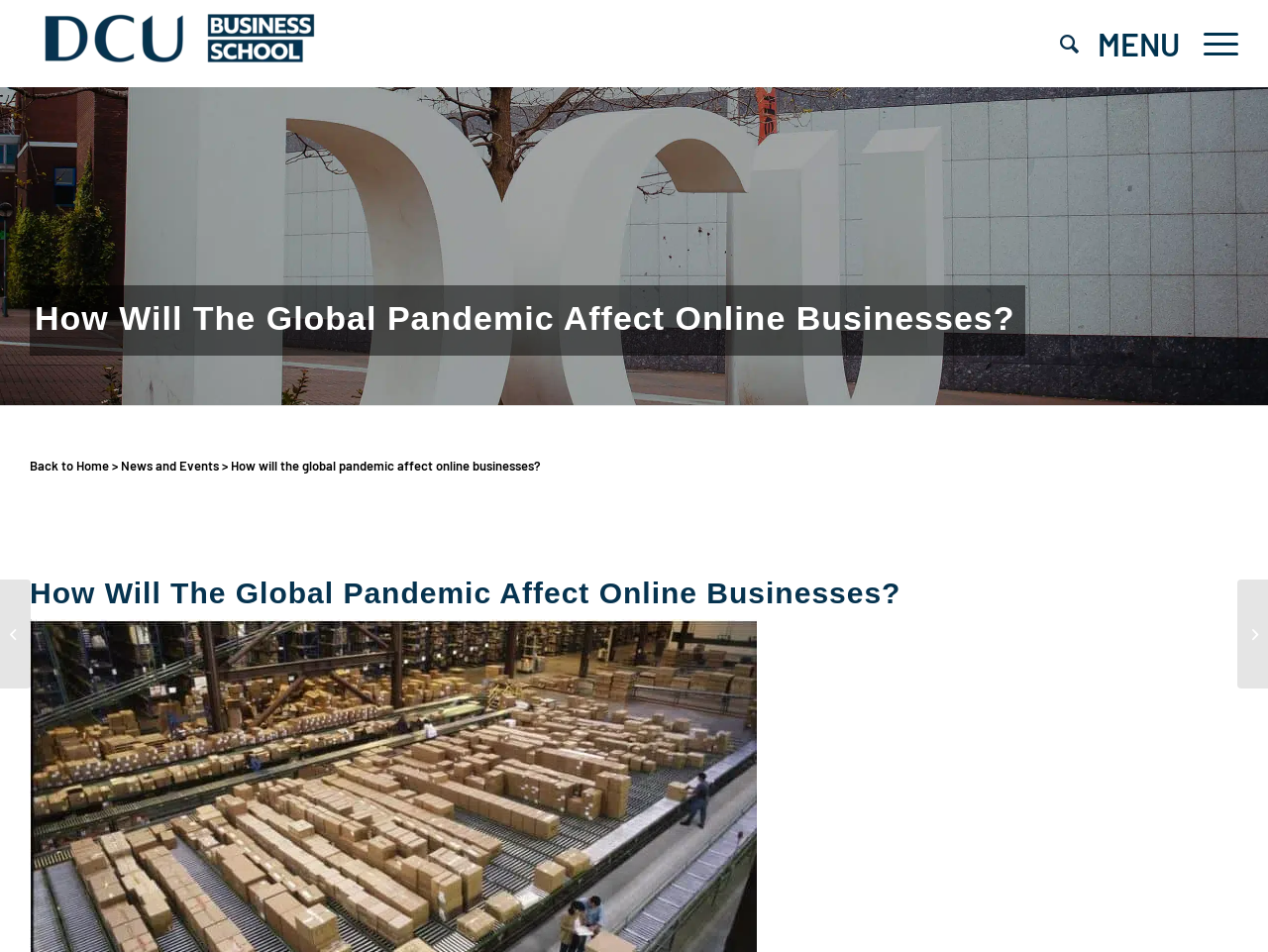Respond to the following question using a concise word or phrase: 
How many downloadable resources are there?

1